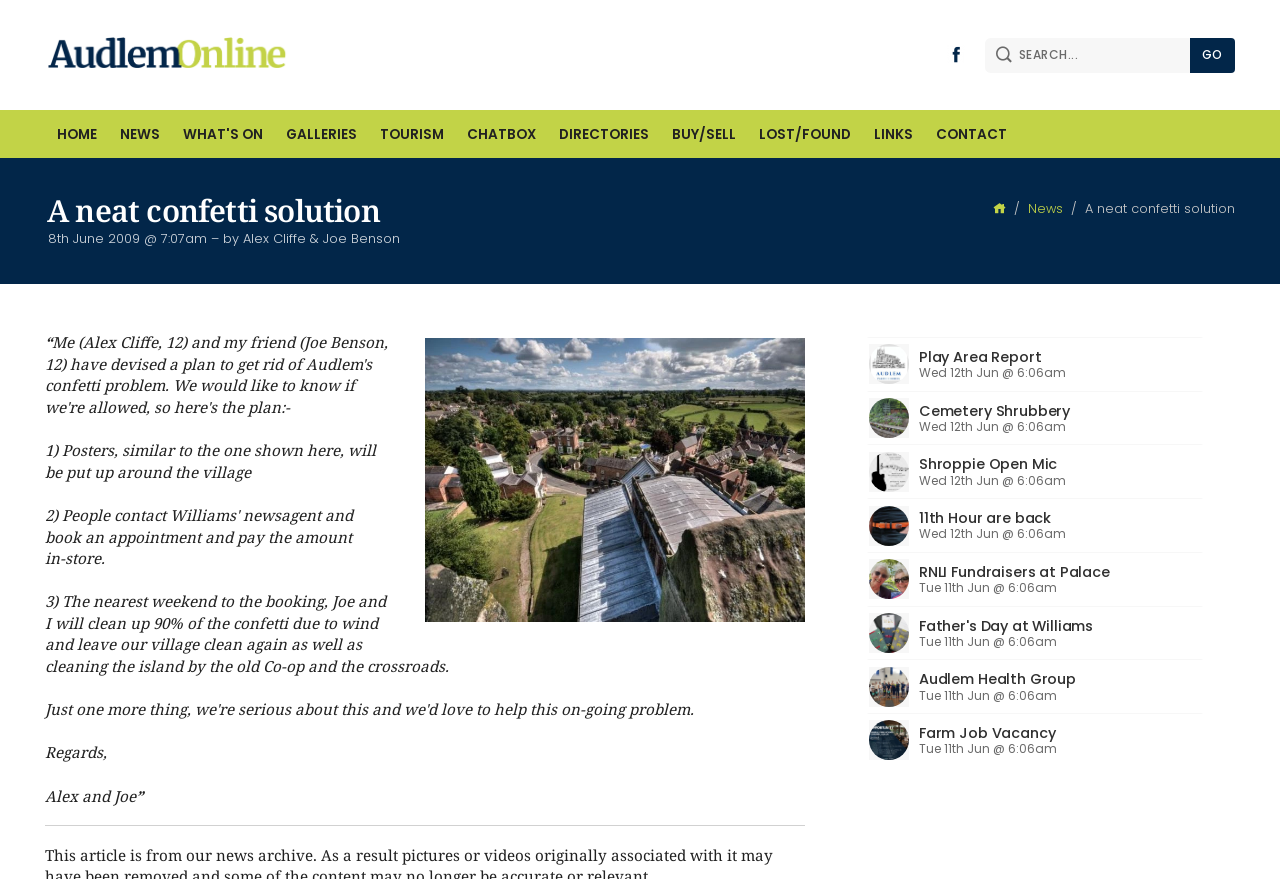How many images are in the article?
Examine the image and provide an in-depth answer to the question.

The article contains 6 images, each accompanied by a link to a news article or event, and they are displayed in a vertical list on the webpage.